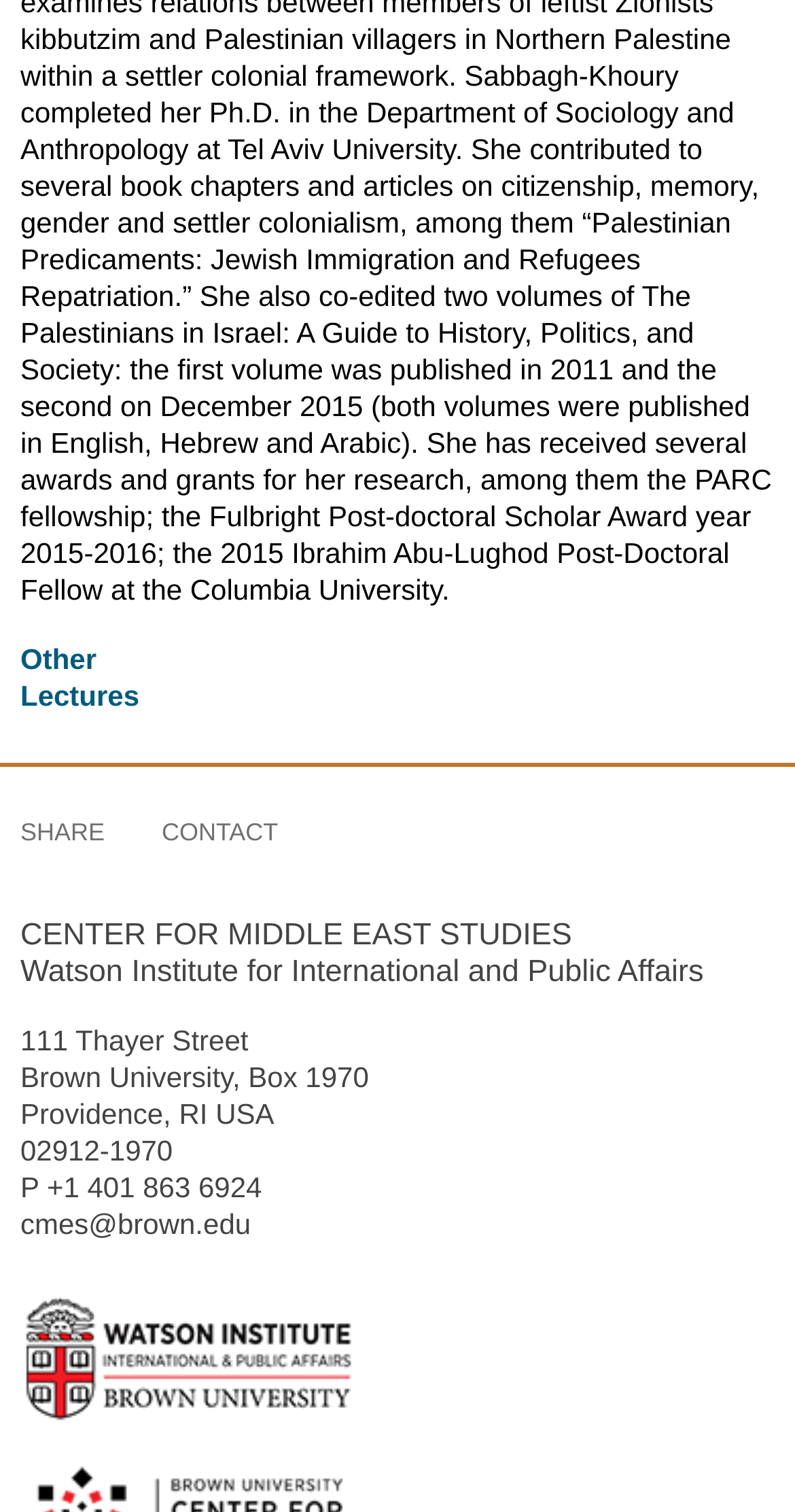Determine the bounding box coordinates for the clickable element required to fulfill the instruction: "Check the date of the news article". Provide the coordinates as four float numbers between 0 and 1, i.e., [left, top, right, bottom].

None